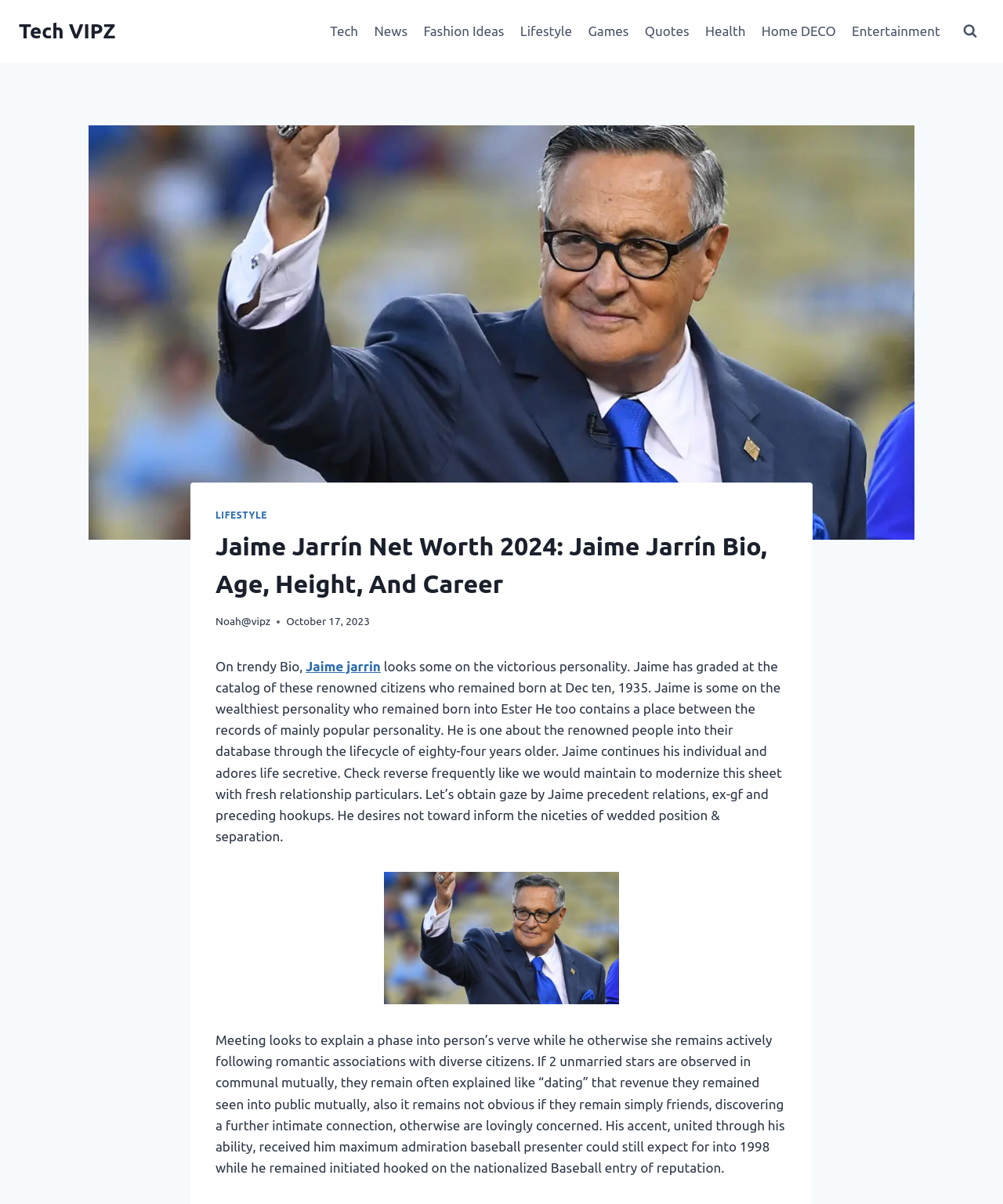Pinpoint the bounding box coordinates of the element that must be clicked to accomplish the following instruction: "Click on the 'Tech' link". The coordinates should be in the format of four float numbers between 0 and 1, i.e., [left, top, right, bottom].

[0.321, 0.011, 0.365, 0.041]